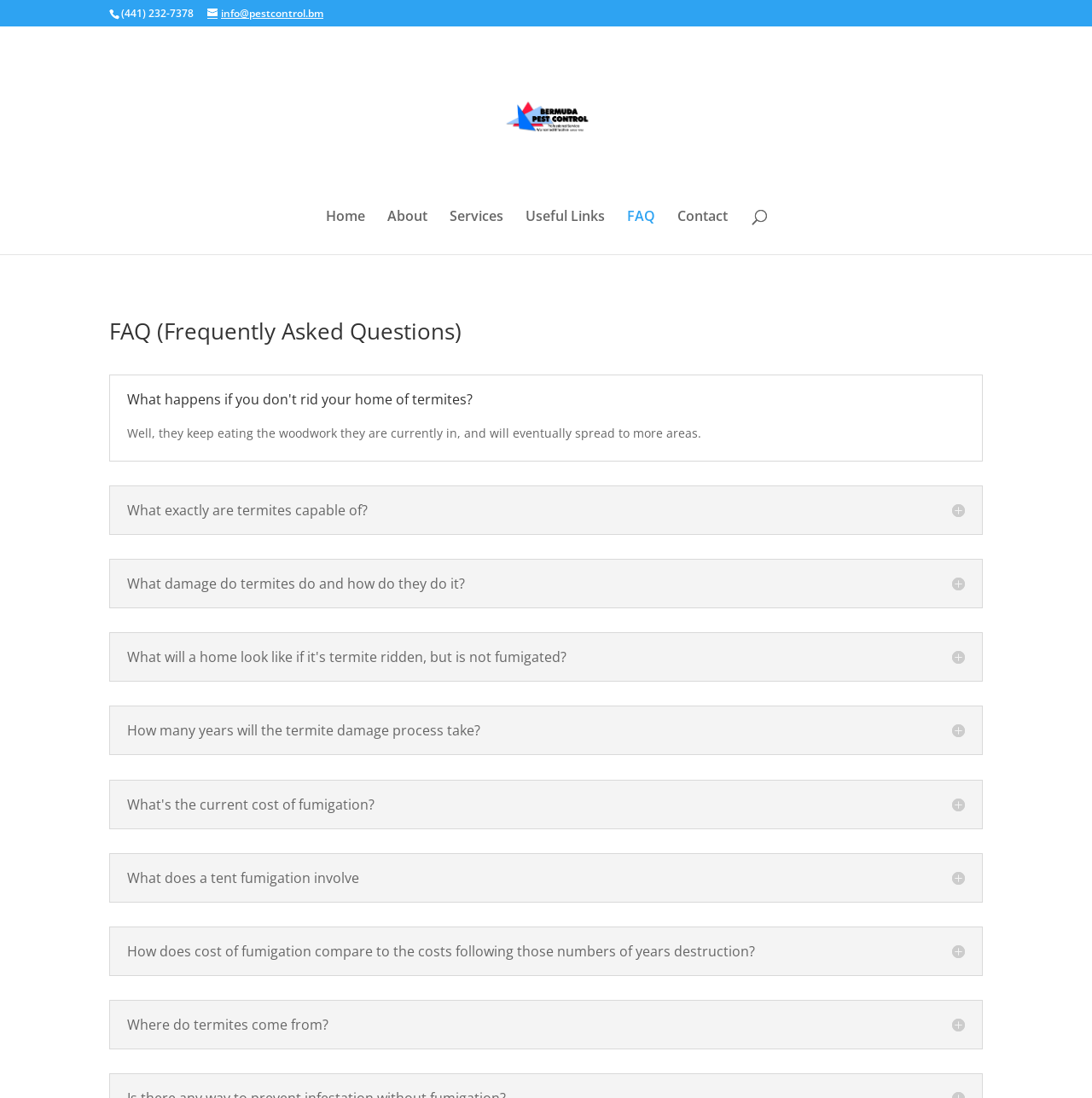Determine the bounding box coordinates for the area that should be clicked to carry out the following instruction: "Search for something".

[0.053, 0.023, 0.953, 0.025]